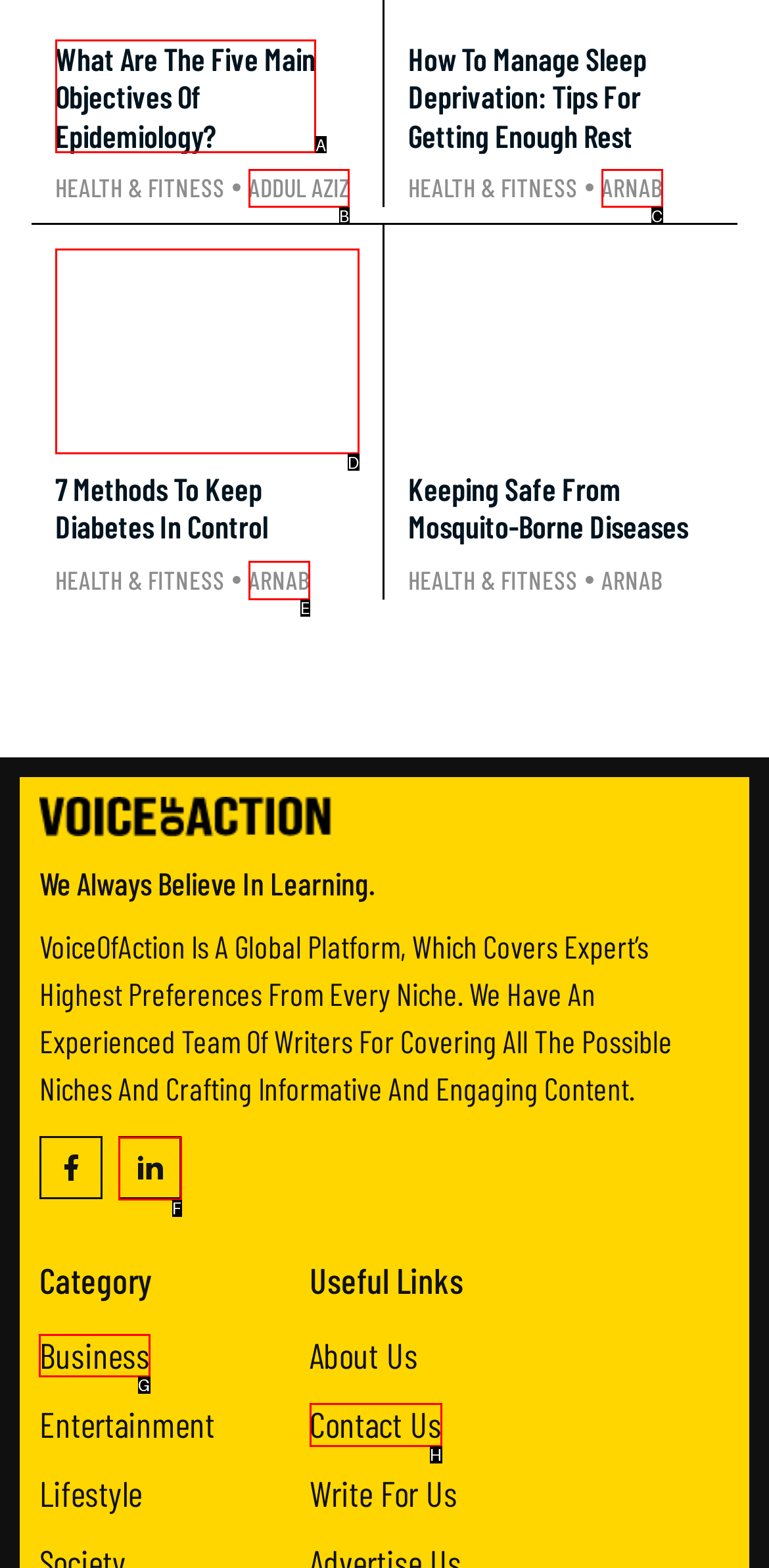Indicate the letter of the UI element that should be clicked to accomplish the task: Visit the category page for business. Answer with the letter only.

G